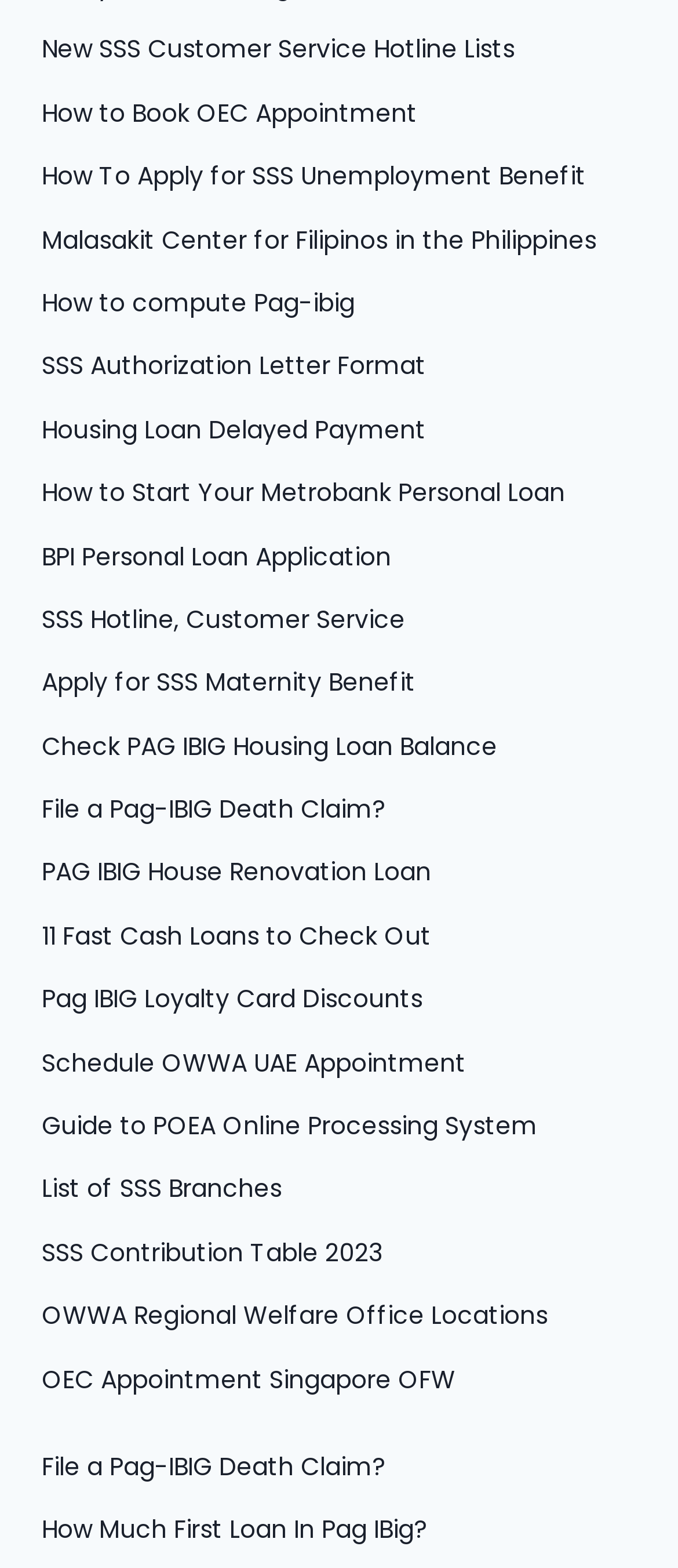Determine the bounding box coordinates for the area that needs to be clicked to fulfill this task: "Compute Pag-ibig". The coordinates must be given as four float numbers between 0 and 1, i.e., [left, top, right, bottom].

[0.062, 0.182, 0.523, 0.204]